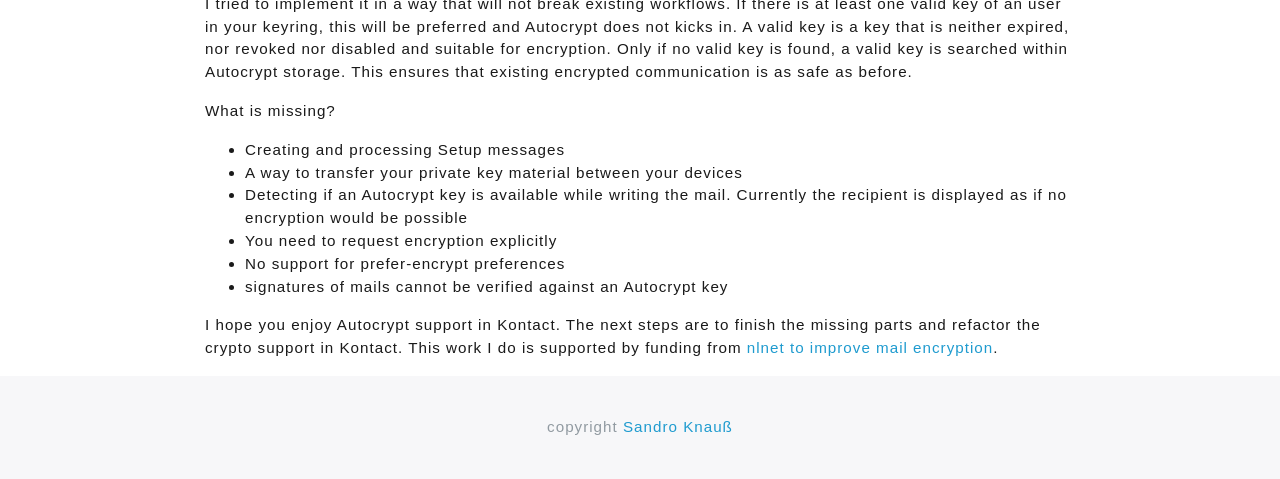What is the purpose of creating and processing Setup messages?
Please provide a detailed answer to the question.

According to the webpage, creating and processing Setup messages is a way to transfer private key material between devices.